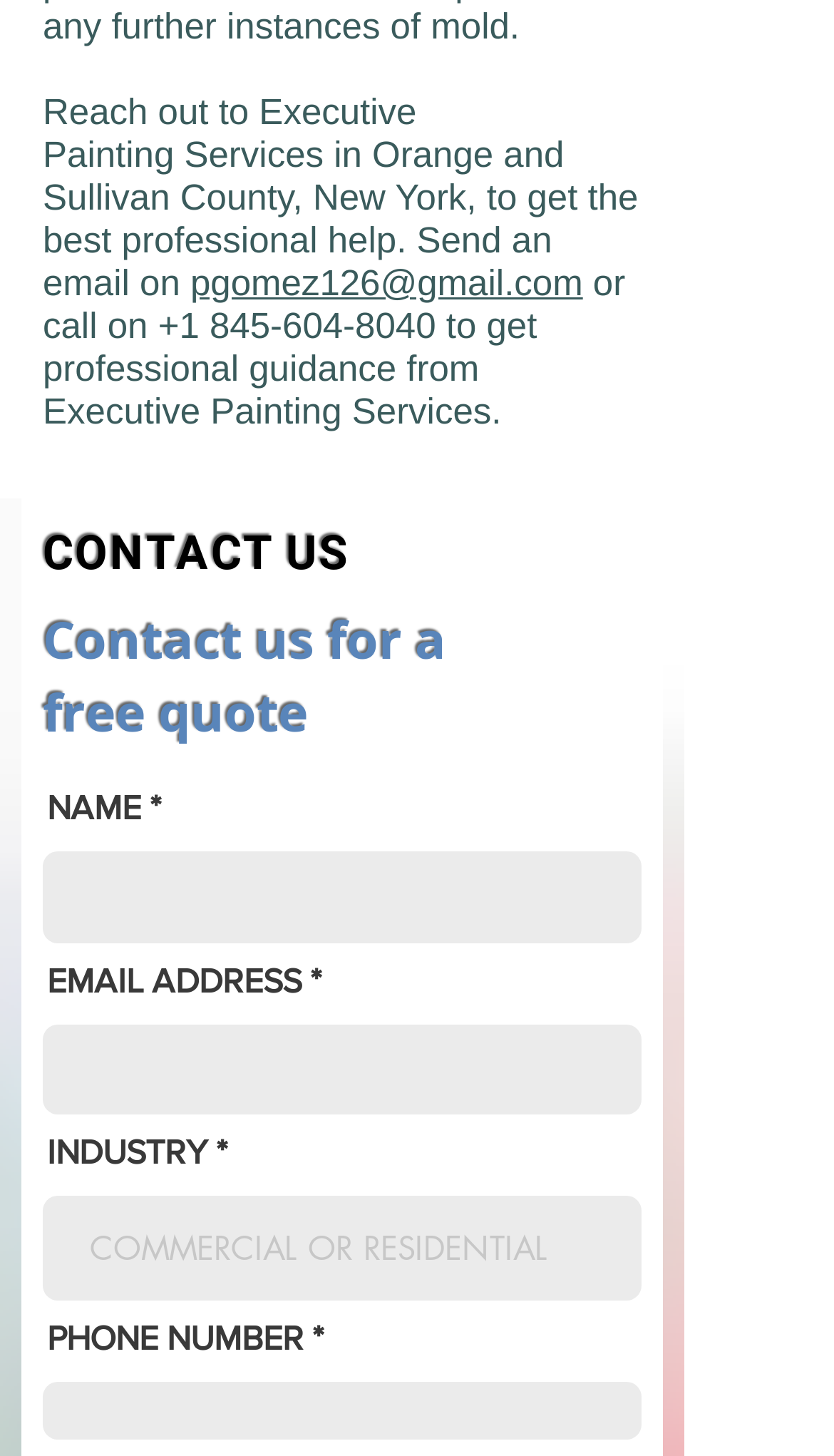With reference to the image, please provide a detailed answer to the following question: What is the phone number to contact Executive Painting Services?

I found the phone number by looking at the text next to 'or call on' which is '+1 845-604-8040'.